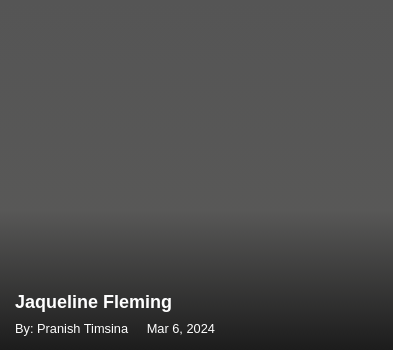What is the date of the piece?
Please craft a detailed and exhaustive response to the question.

The date is explicitly mentioned in the byline, indicating when the piece was created or published.